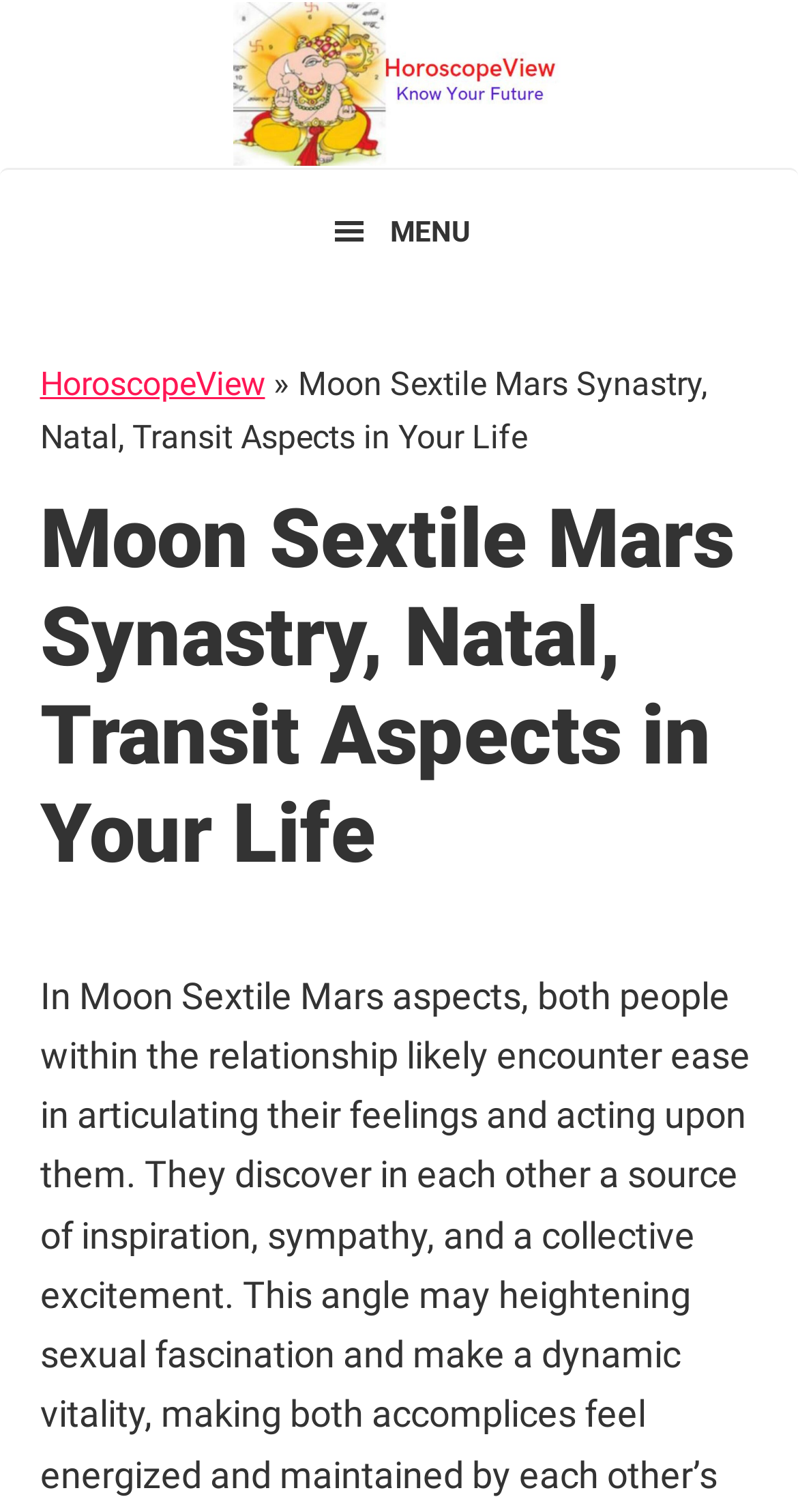Provide a one-word or short-phrase response to the question:
What is the main topic of this webpage?

Moon Sextile Mars